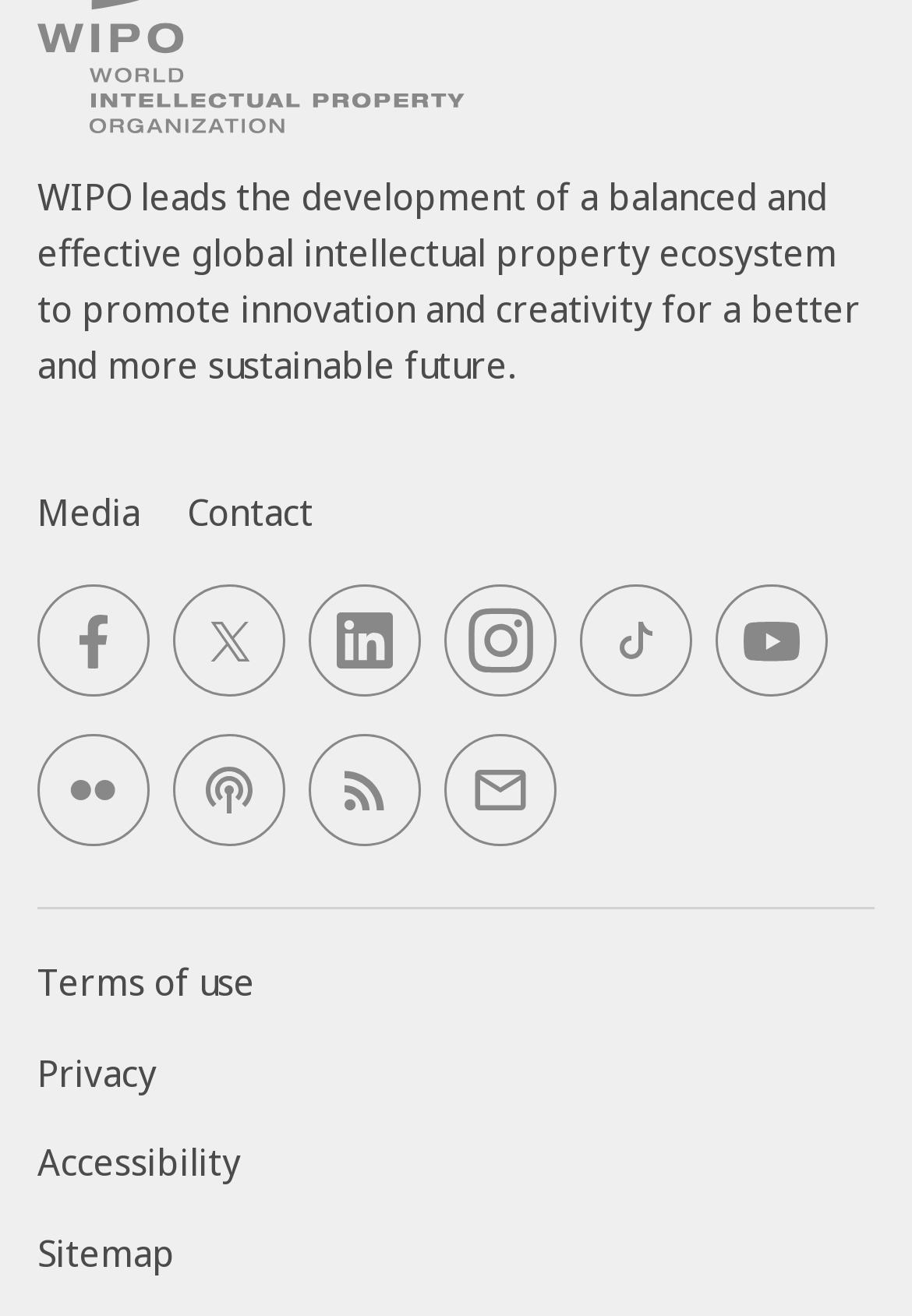Please determine the bounding box coordinates of the element to click on in order to accomplish the following task: "Click on Media". Ensure the coordinates are four float numbers ranging from 0 to 1, i.e., [left, top, right, bottom].

[0.041, 0.37, 0.154, 0.409]